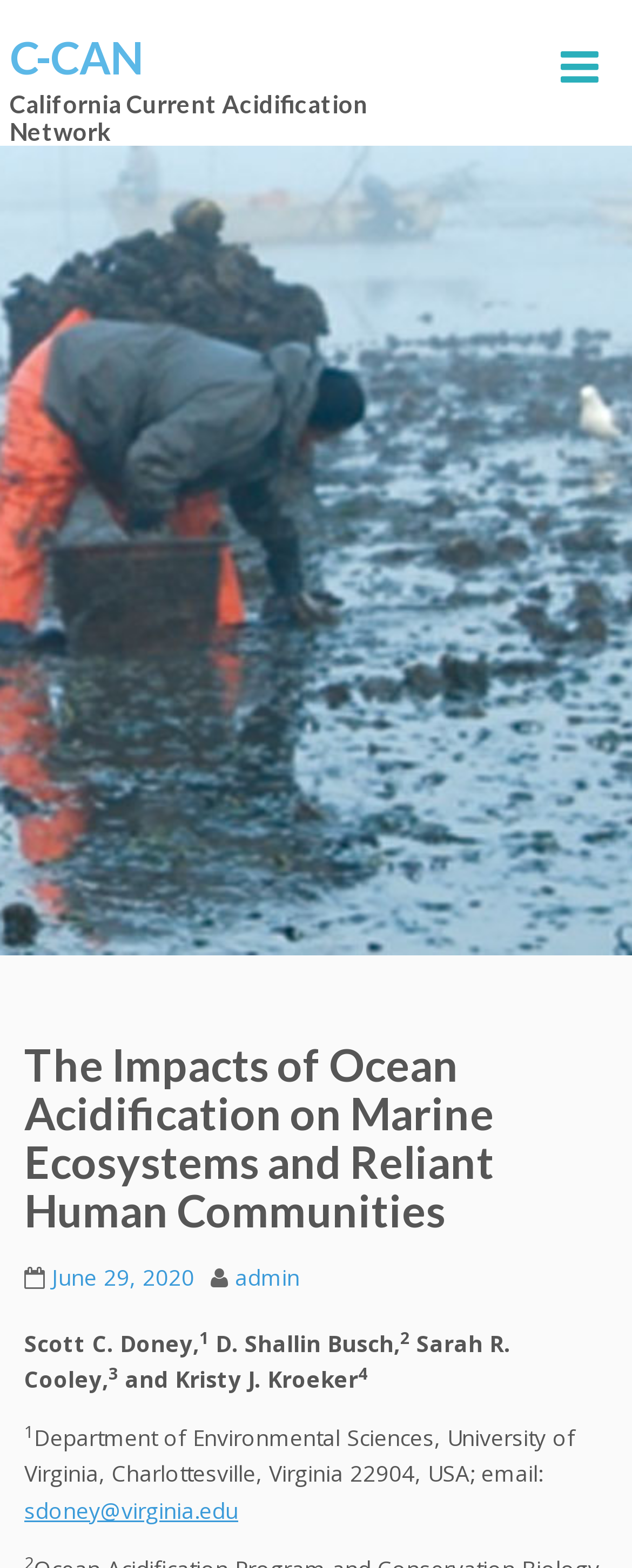Offer a thorough description of the webpage.

The webpage is about the impacts of ocean acidification on marine ecosystems and reliant human communities, as indicated by the title. At the top, there is a heading "C-CAN" which is also a link, followed by a heading "California Current Acidification Network". On the top right, there is a button with an icon.

Below the headings, there is a section that takes up most of the page. It starts with a header that contains the title of the webpage, followed by a link to the date "June 29, 2020" and another link to the author "admin". 

The main content of the page is a list of authors, including Scott C. Doney, D. Shallin Busch, Sarah R. Cooley, and Kristy J. Kroeker, with their affiliations and email addresses. The authors' names are accompanied by superscript numbers. The affiliation is the Department of Environmental Sciences, University of Virginia, Charlottesville, Virginia 22904, USA. The email address is sdoney@virginia.edu.